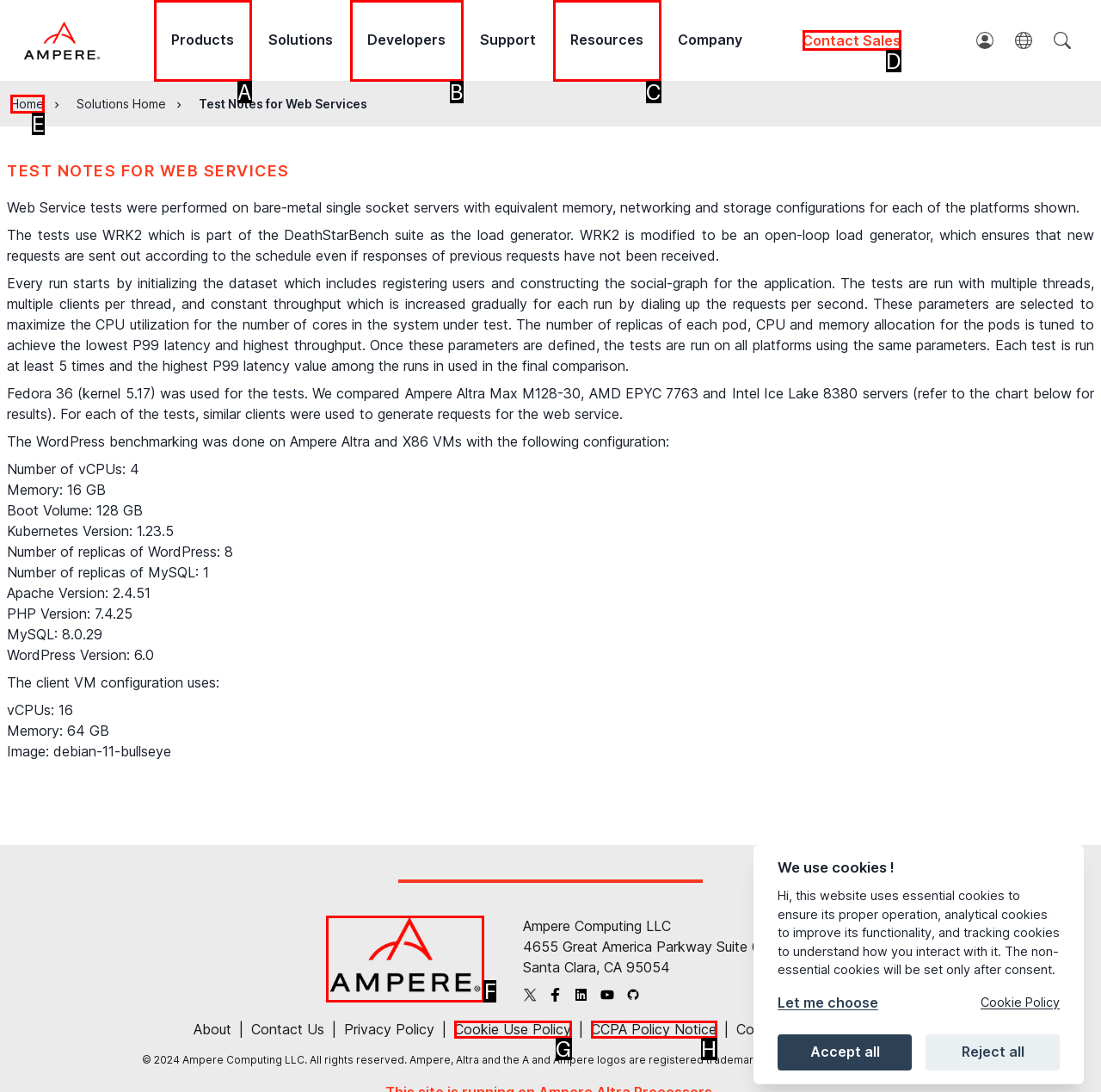Find the option you need to click to complete the following instruction: Click the 'Contact Sales' link
Answer with the corresponding letter from the choices given directly.

D